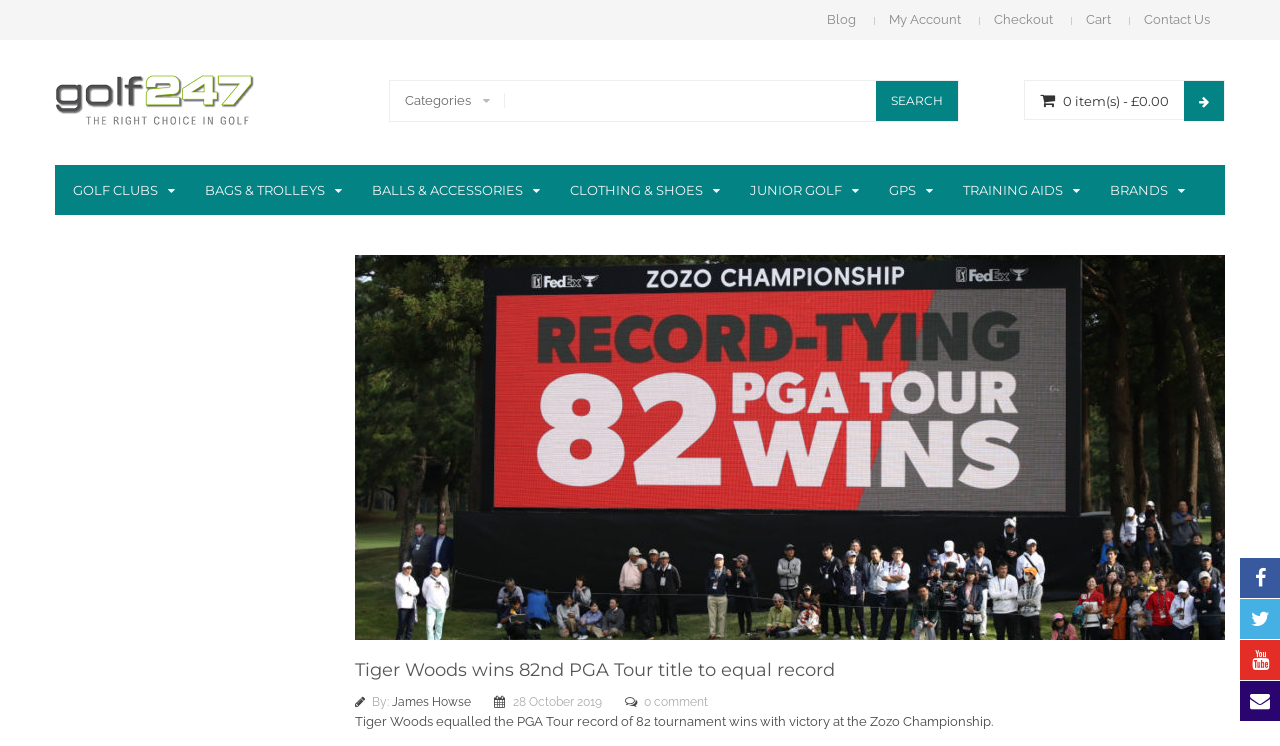Respond to the question below with a single word or phrase:
What is the title of the news article?

Tiger Woods wins 82nd PGA Tour title to equal record